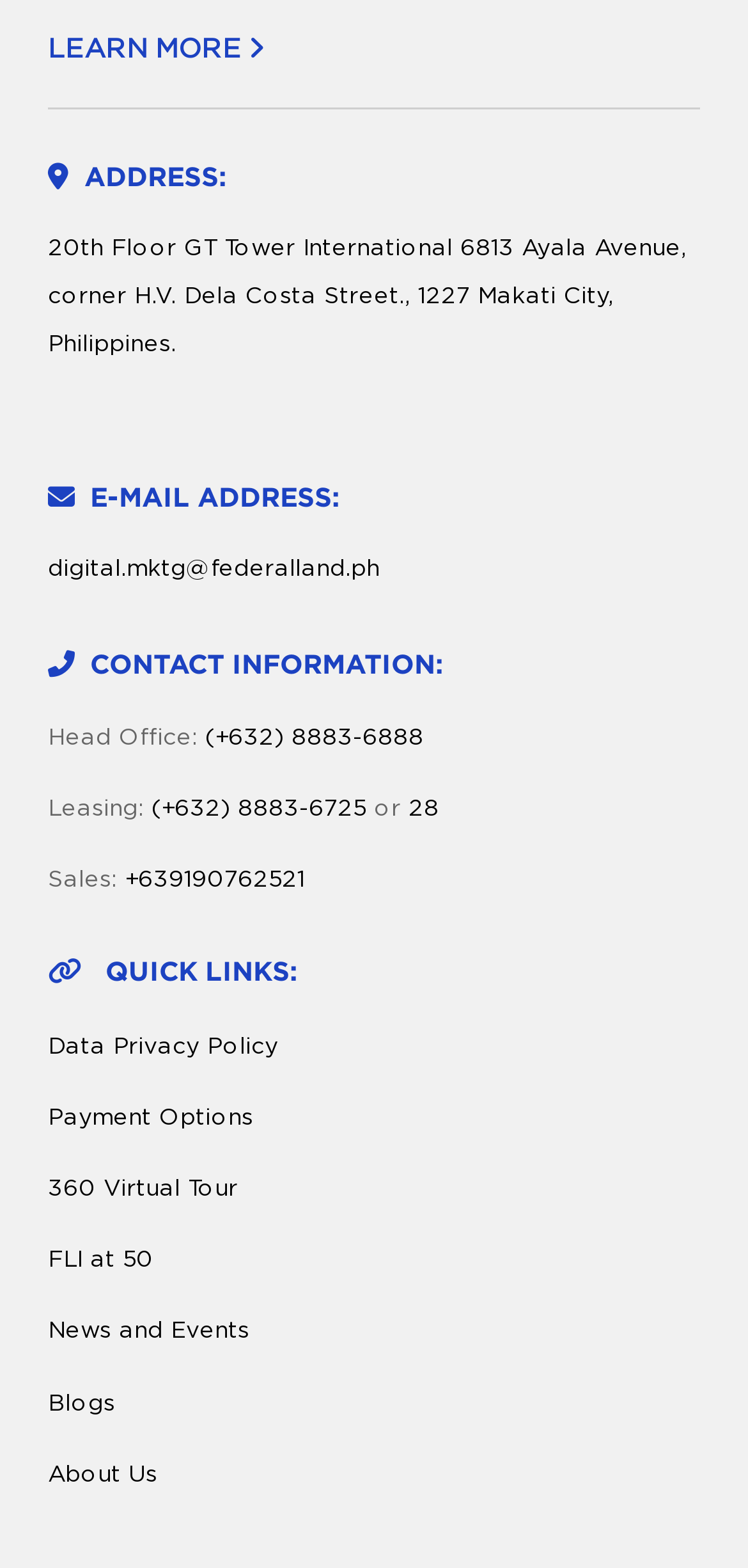What is the bounding box coordinate of the 'LEARN MORE' link?
Based on the image, respond with a single word or phrase.

[0.064, 0.025, 0.351, 0.039]